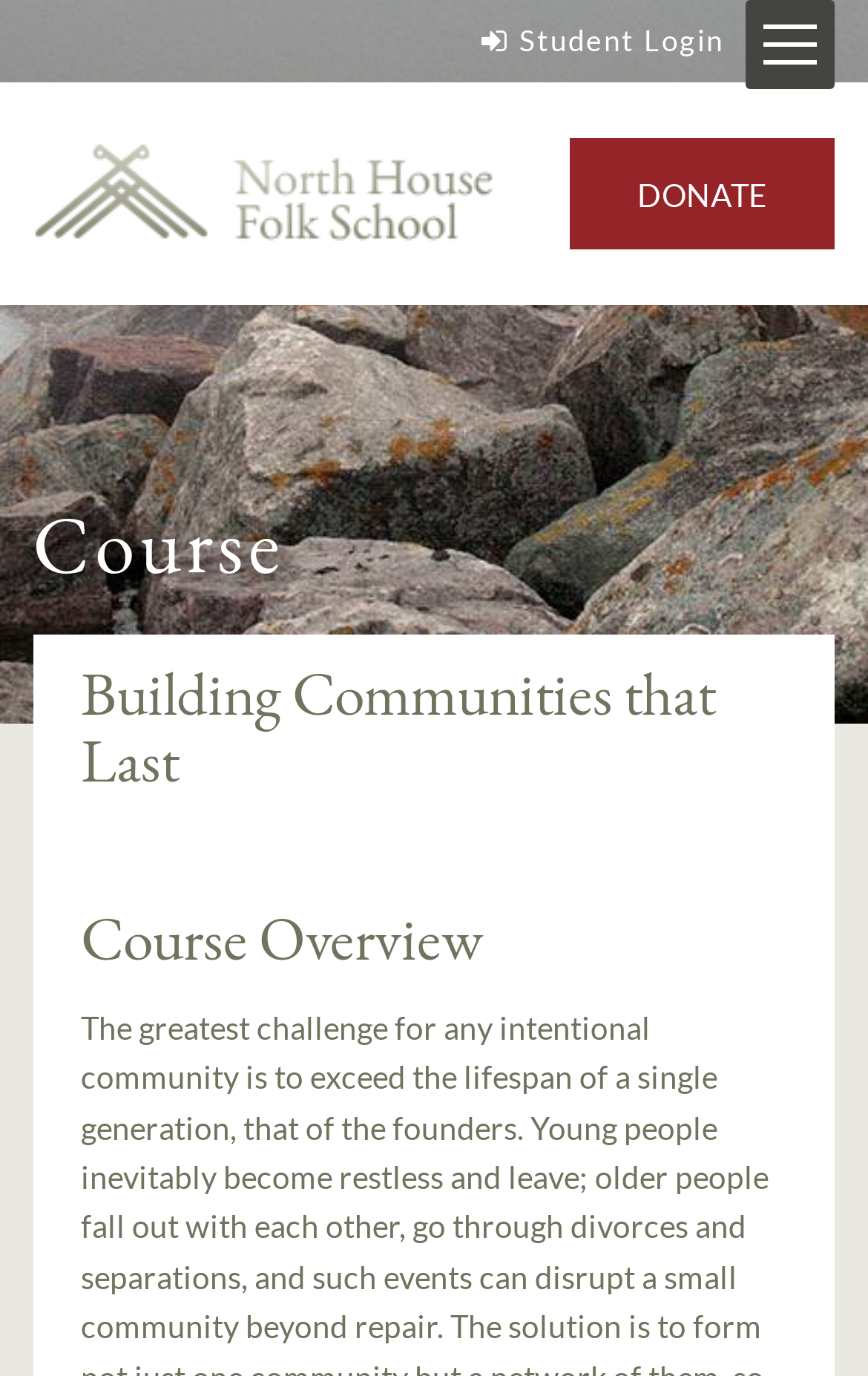What is the name of the organization?
Could you please answer the question thoroughly and with as much detail as possible?

The organization's name is mentioned in the top-left link and the image element, which suggests that the webpage is related to the North House Folk School.